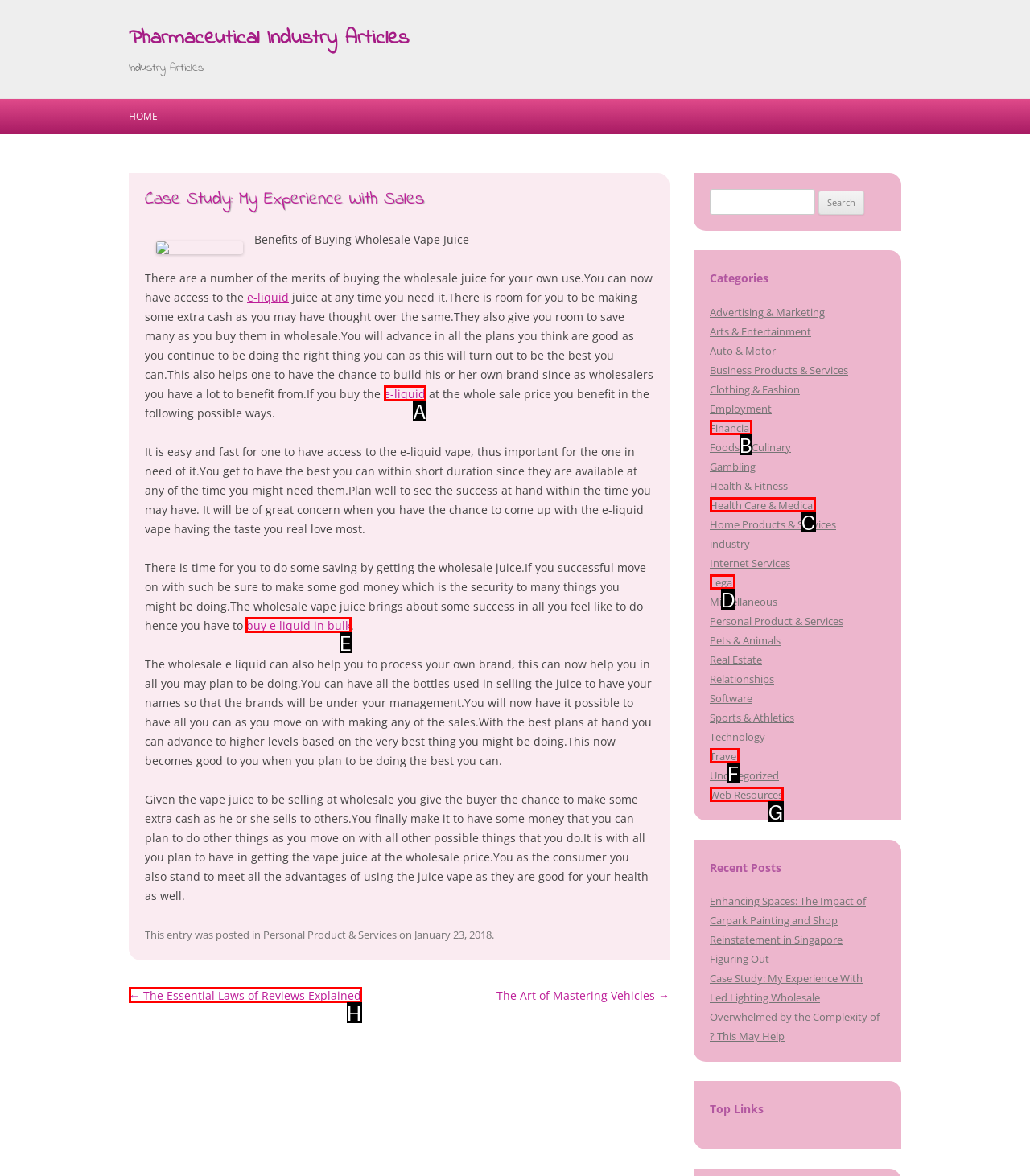Indicate which HTML element you need to click to complete the task: Click on the 'buy e liquid in bulk' link. Provide the letter of the selected option directly.

E